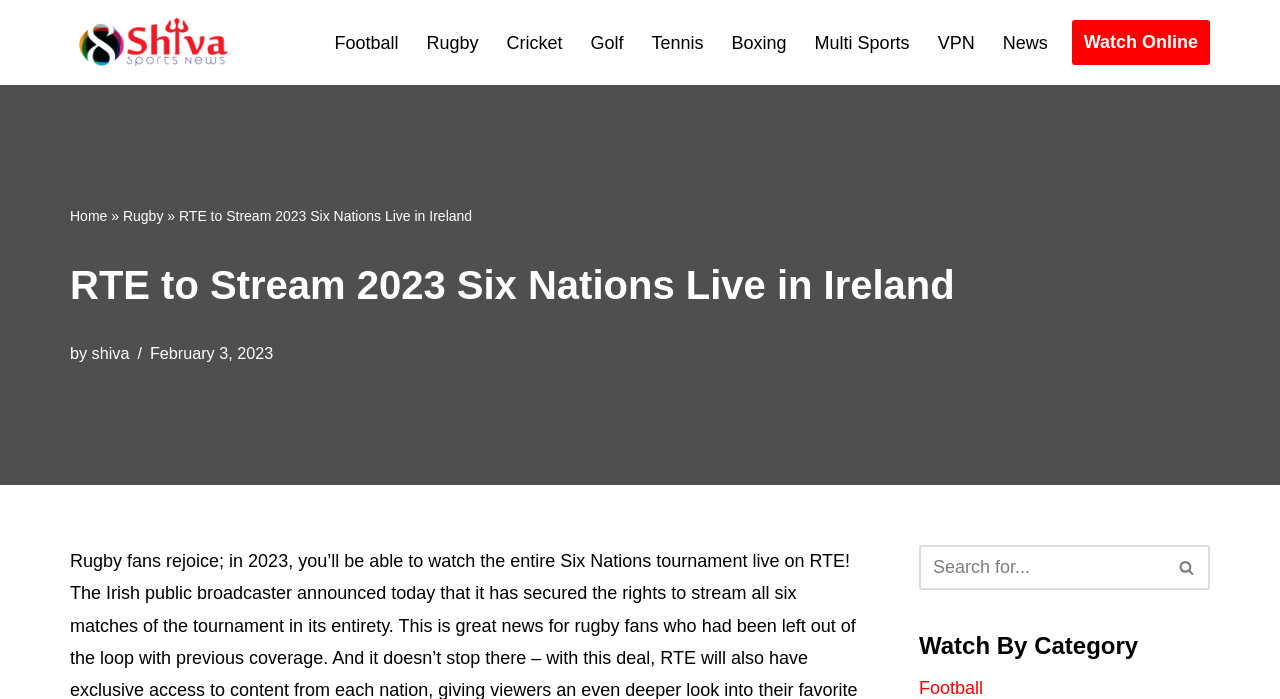Respond to the question below with a single word or phrase:
What is the purpose of the 'Watch Online' link?

To watch sports online